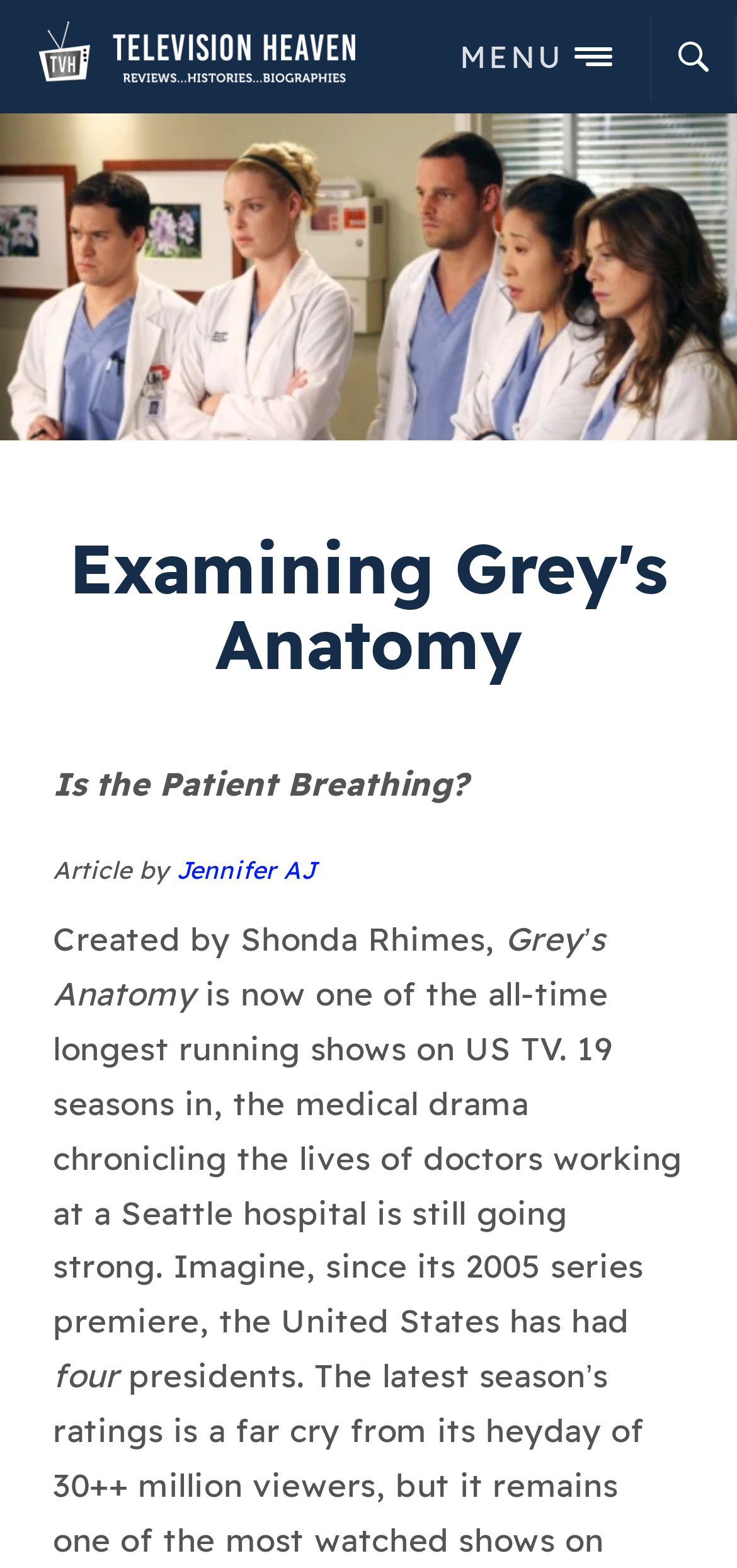Please find the bounding box coordinates in the format (top-left x, top-left y, bottom-right x, bottom-right y) for the given element description. Ensure the coordinates are floating point numbers between 0 and 1. Description: Jennifer AJ

[0.239, 0.545, 0.429, 0.565]